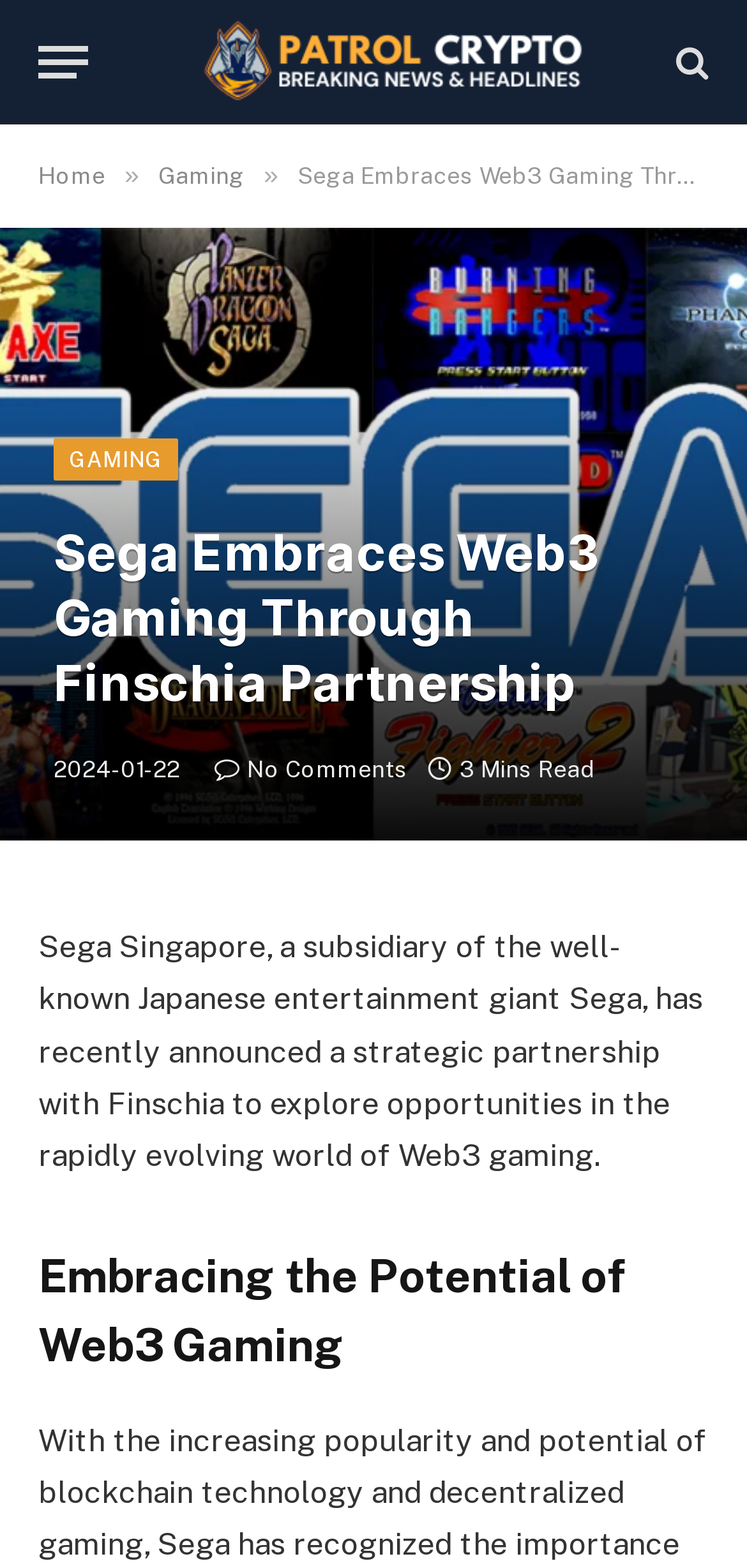Using the description "No Comments", predict the bounding box of the relevant HTML element.

[0.287, 0.483, 0.546, 0.5]